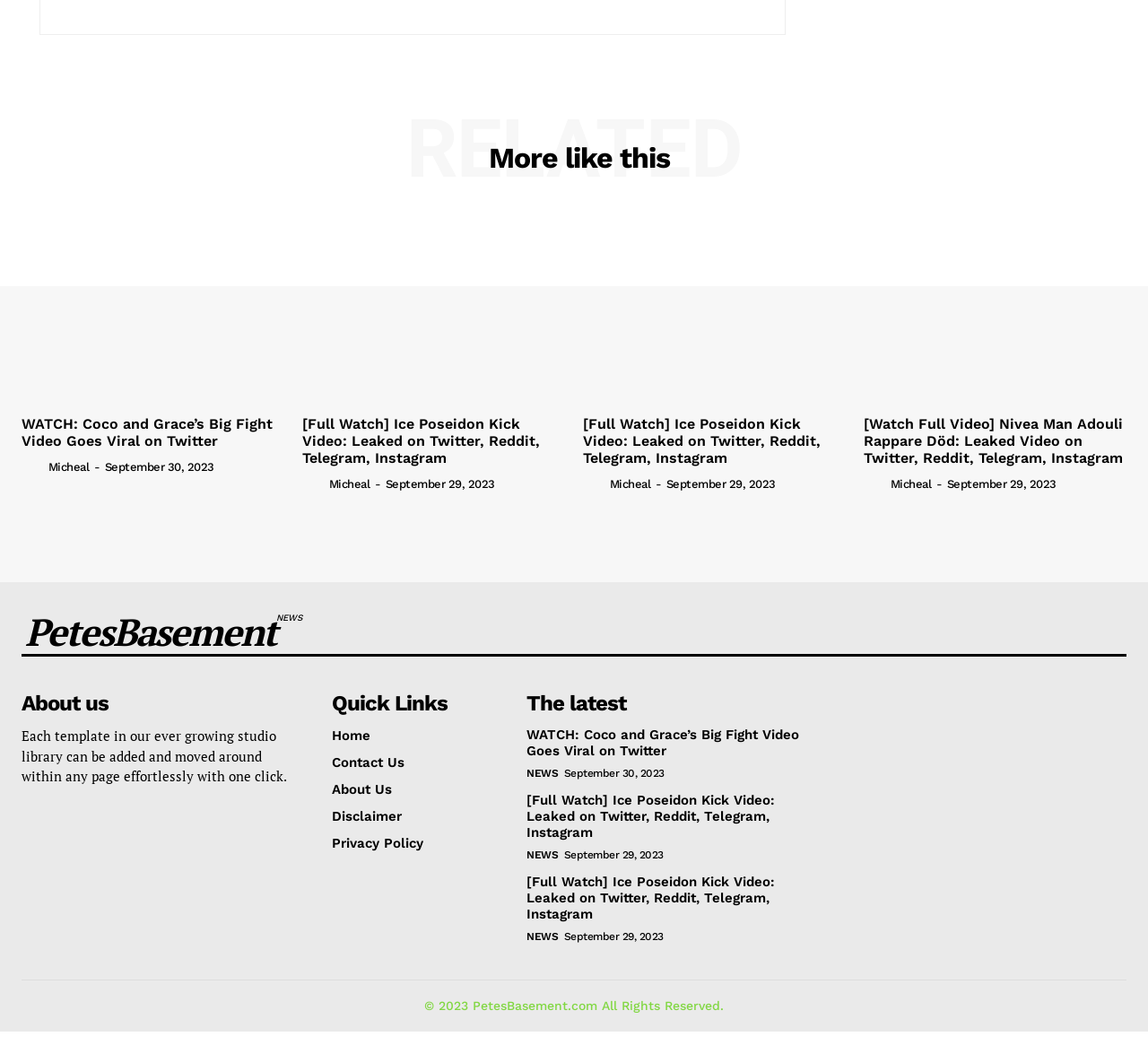Specify the bounding box coordinates of the element's region that should be clicked to achieve the following instruction: "Click on '[Full Watch] Ice Poseidon Kick Video: Leaked on Twitter, Reddit, Telegram, Instagram'". The bounding box coordinates consist of four float numbers between 0 and 1, in the format [left, top, right, bottom].

[0.263, 0.228, 0.492, 0.402]